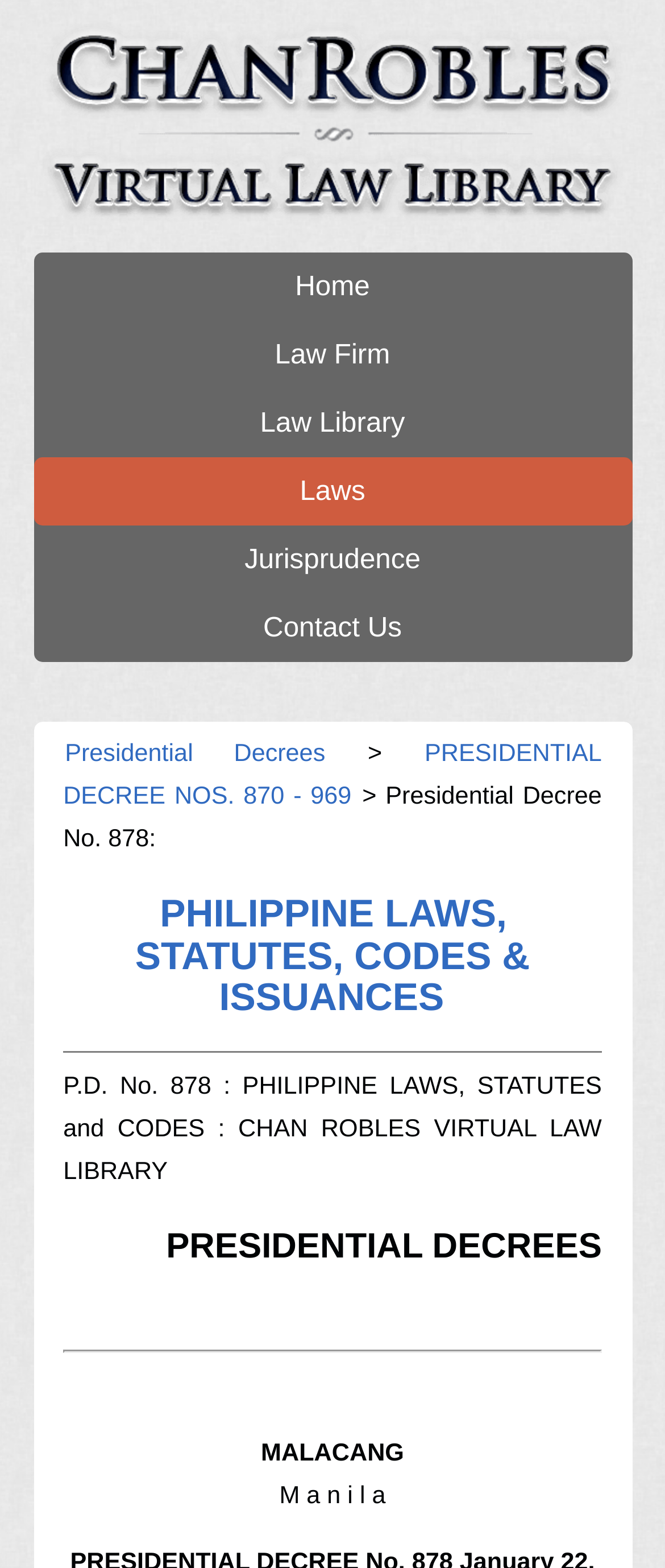Determine the bounding box for the UI element as described: "Search". The coordinates should be represented as four float numbers between 0 and 1, formatted as [left, top, right, bottom].

None